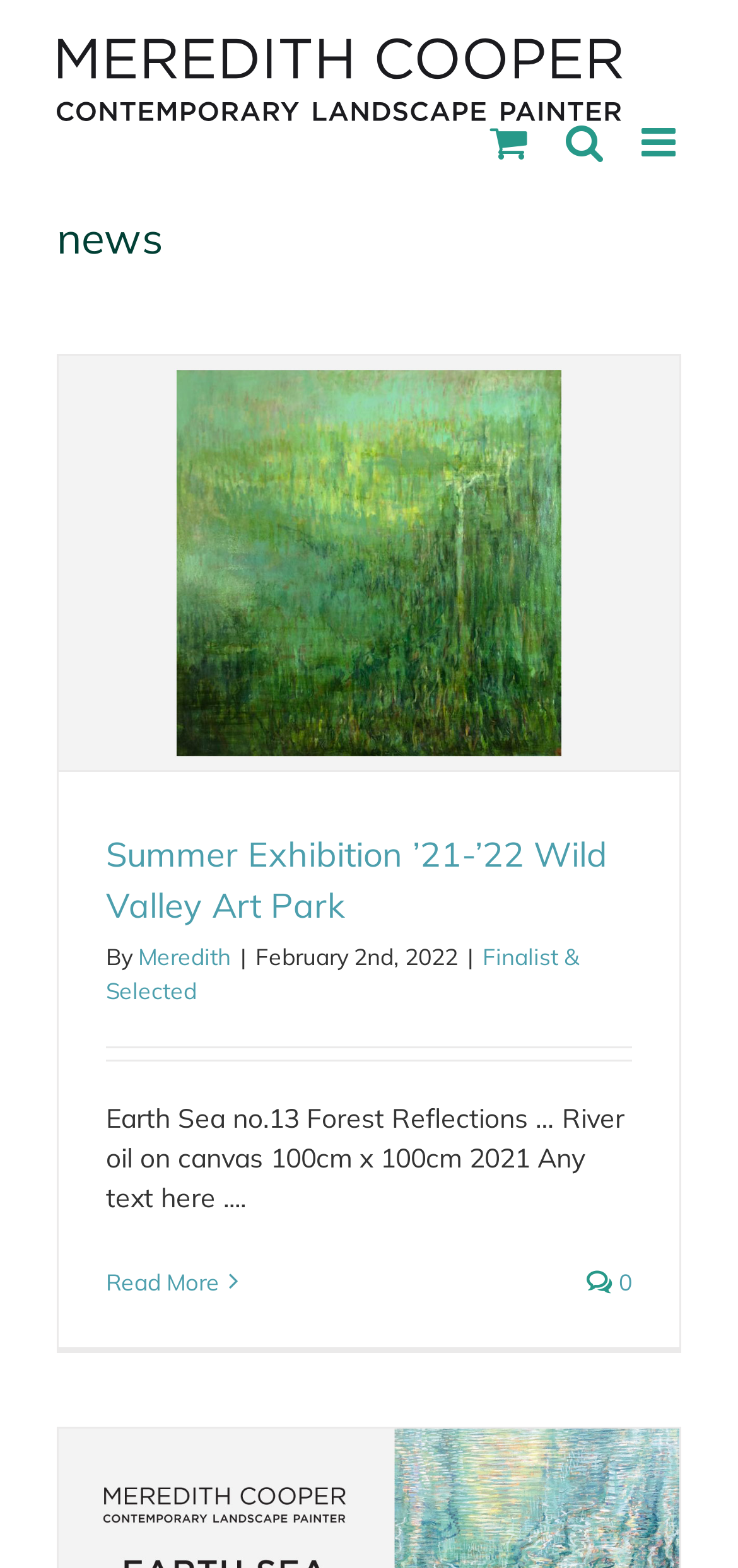Please identify the coordinates of the bounding box that should be clicked to fulfill this instruction: "Search in the search bar".

[0.767, 0.078, 0.818, 0.104]